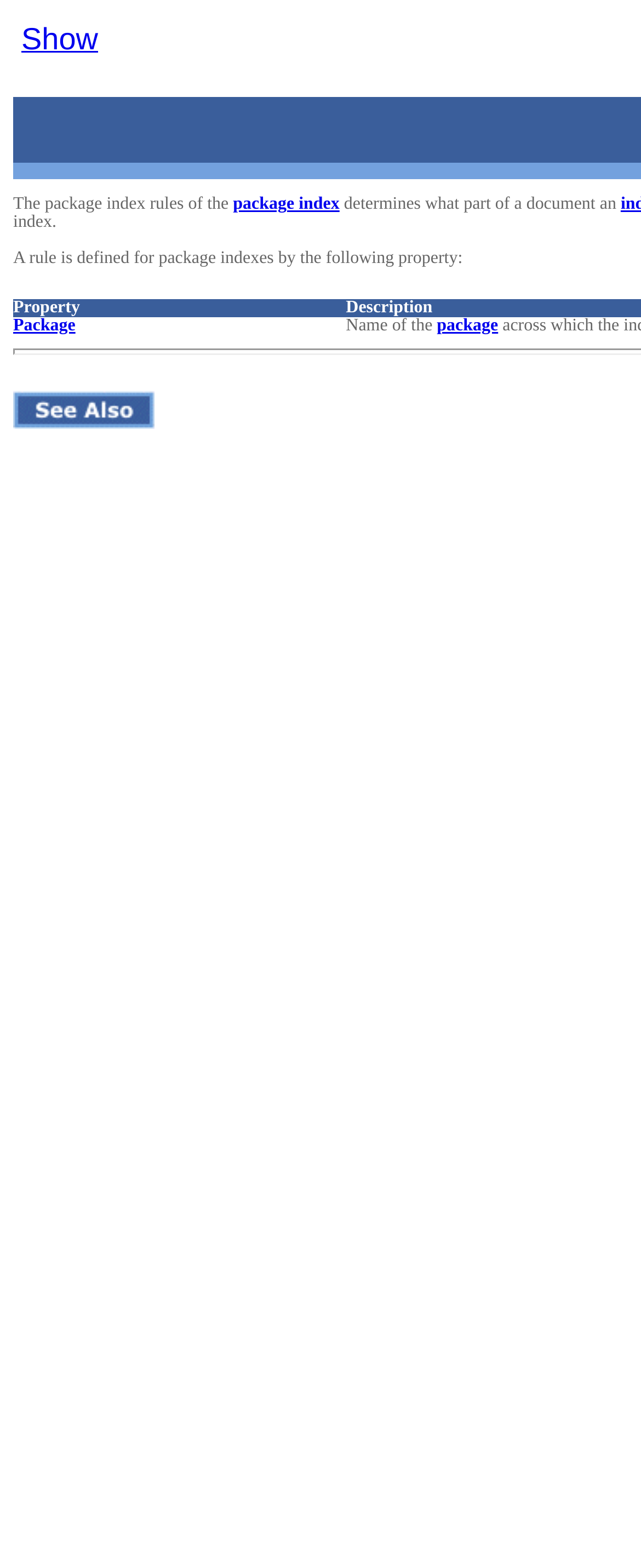How many links are present in the first table cell?
Answer briefly with a single word or phrase based on the image.

One